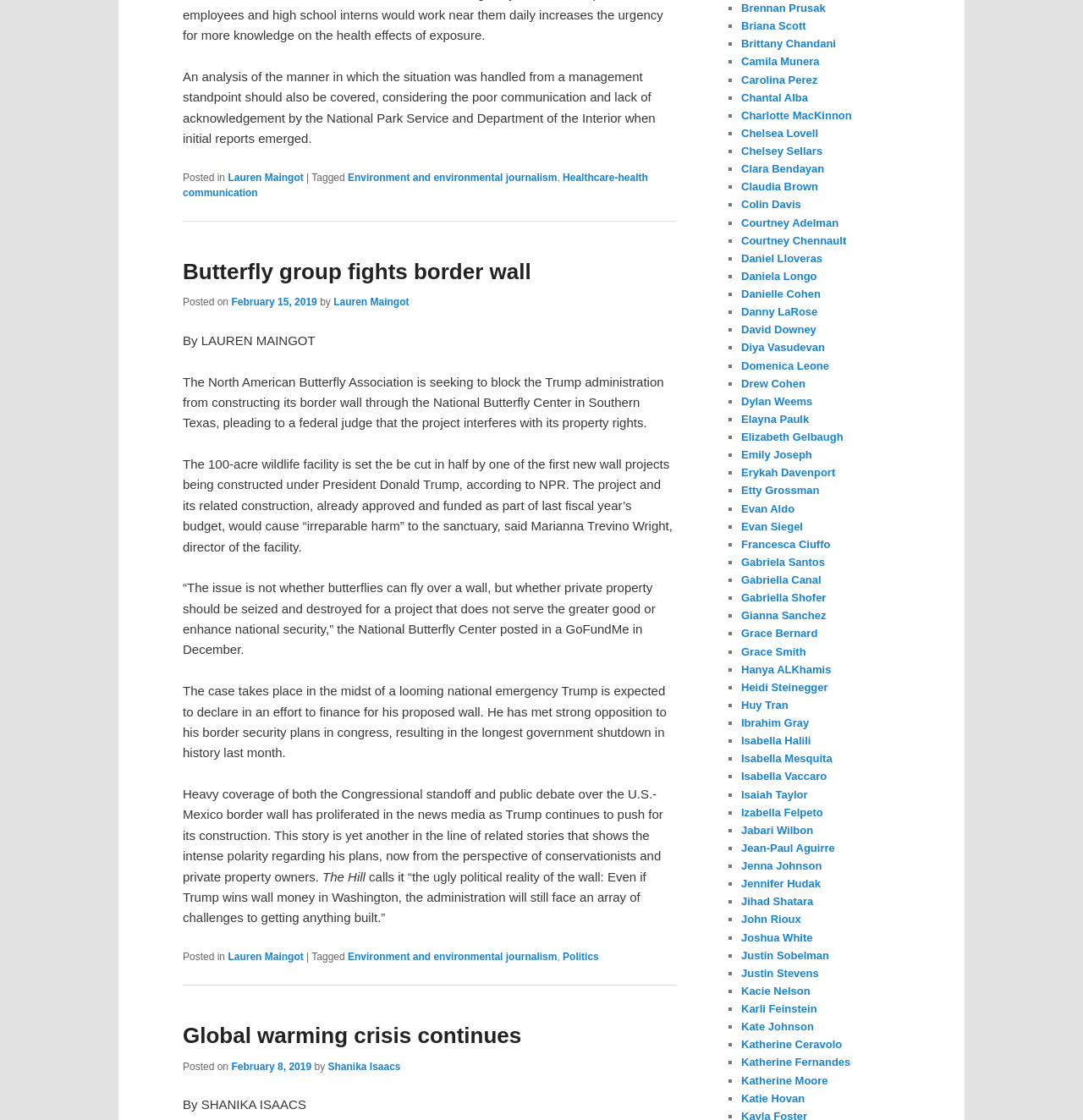Given the description of the UI element: "2", predict the bounding box coordinates in the form of [left, top, right, bottom], with each value being a float between 0 and 1.

None